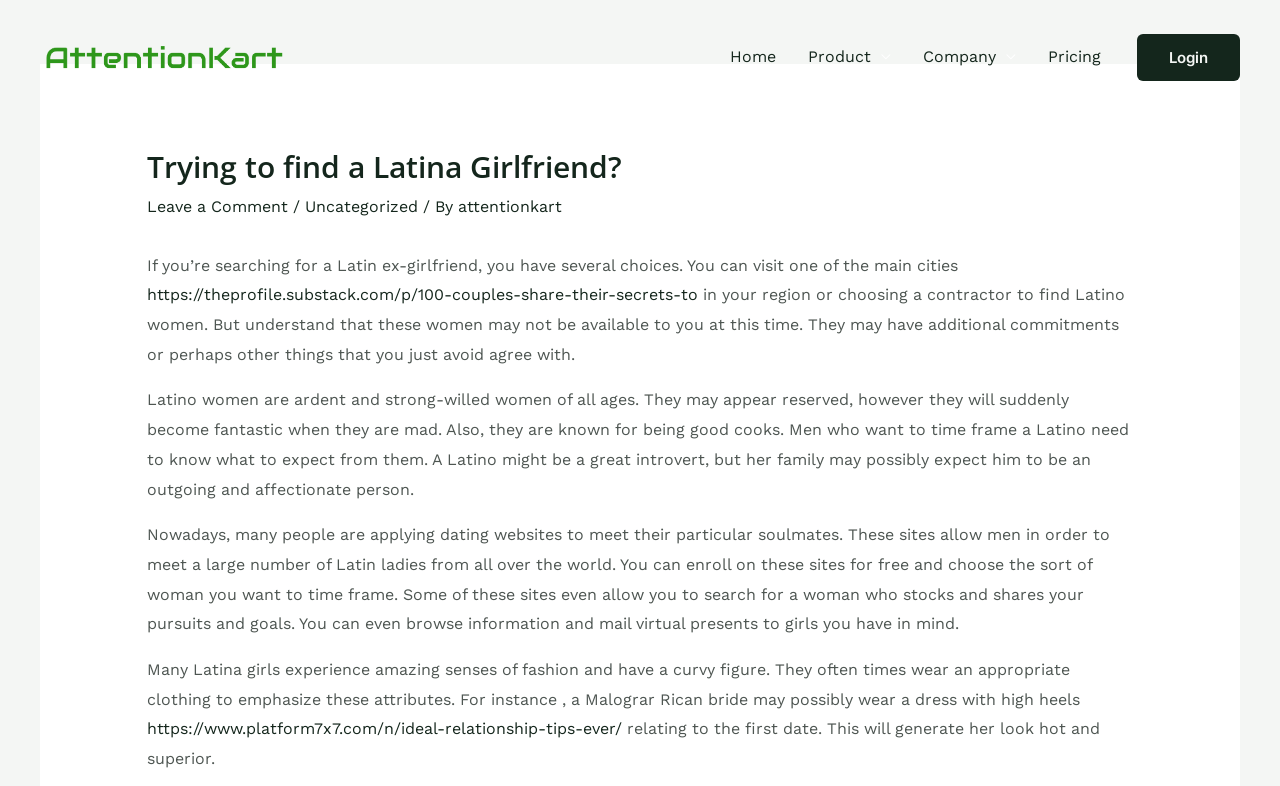Using the element description aria-label="AttentionKart", predict the bounding box coordinates for the UI element. Provide the coordinates in (top-left x, top-left y, bottom-right x, bottom-right y) format with values ranging from 0 to 1.

[0.031, 0.059, 0.225, 0.083]